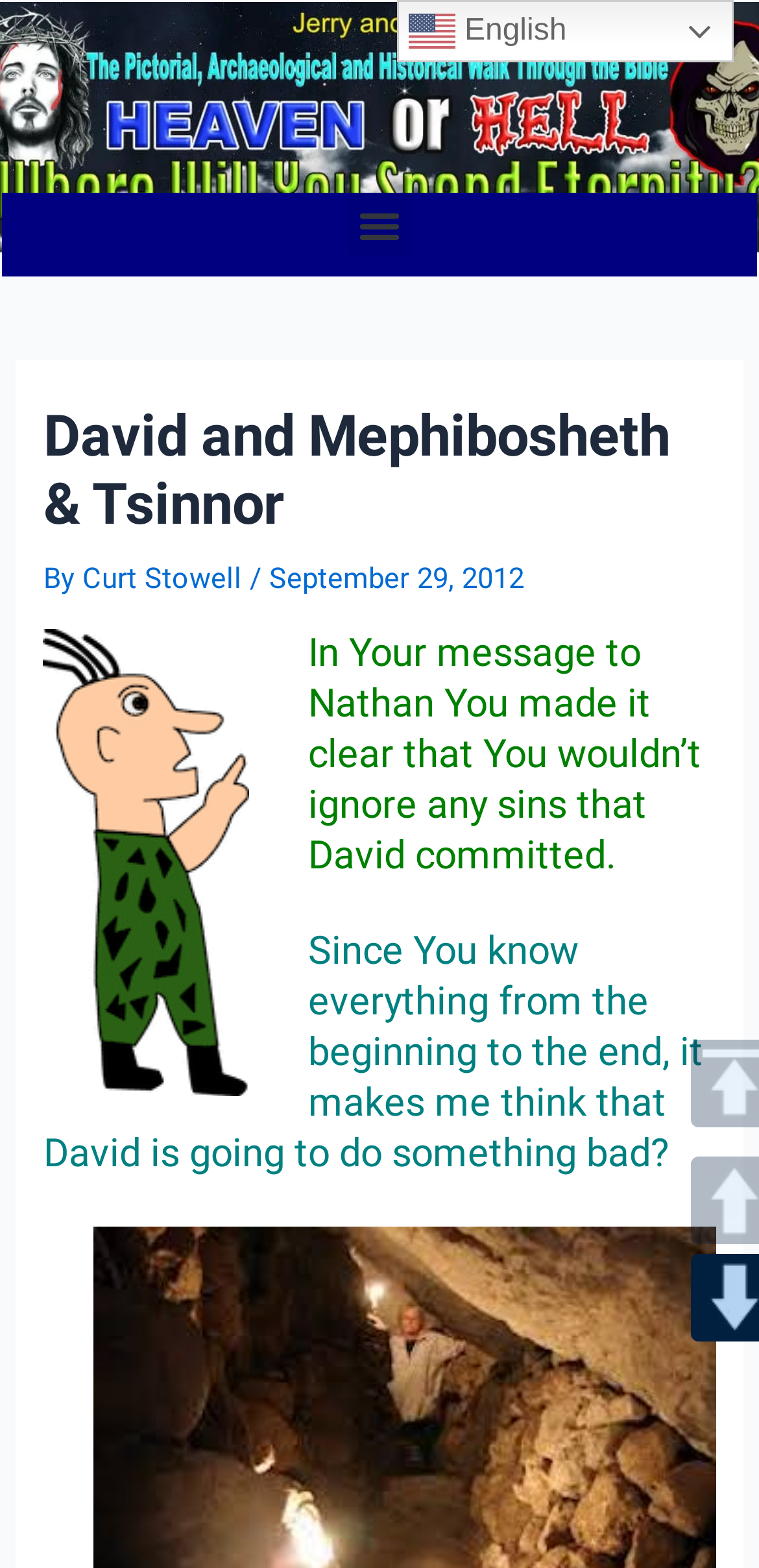What is the image above the text? Look at the image and give a one-word or short phrase answer.

Finger Pointing Up